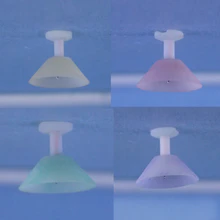Please answer the following question using a single word or phrase: 
What is the purpose of this product listing?

For collectors or enthusiasts